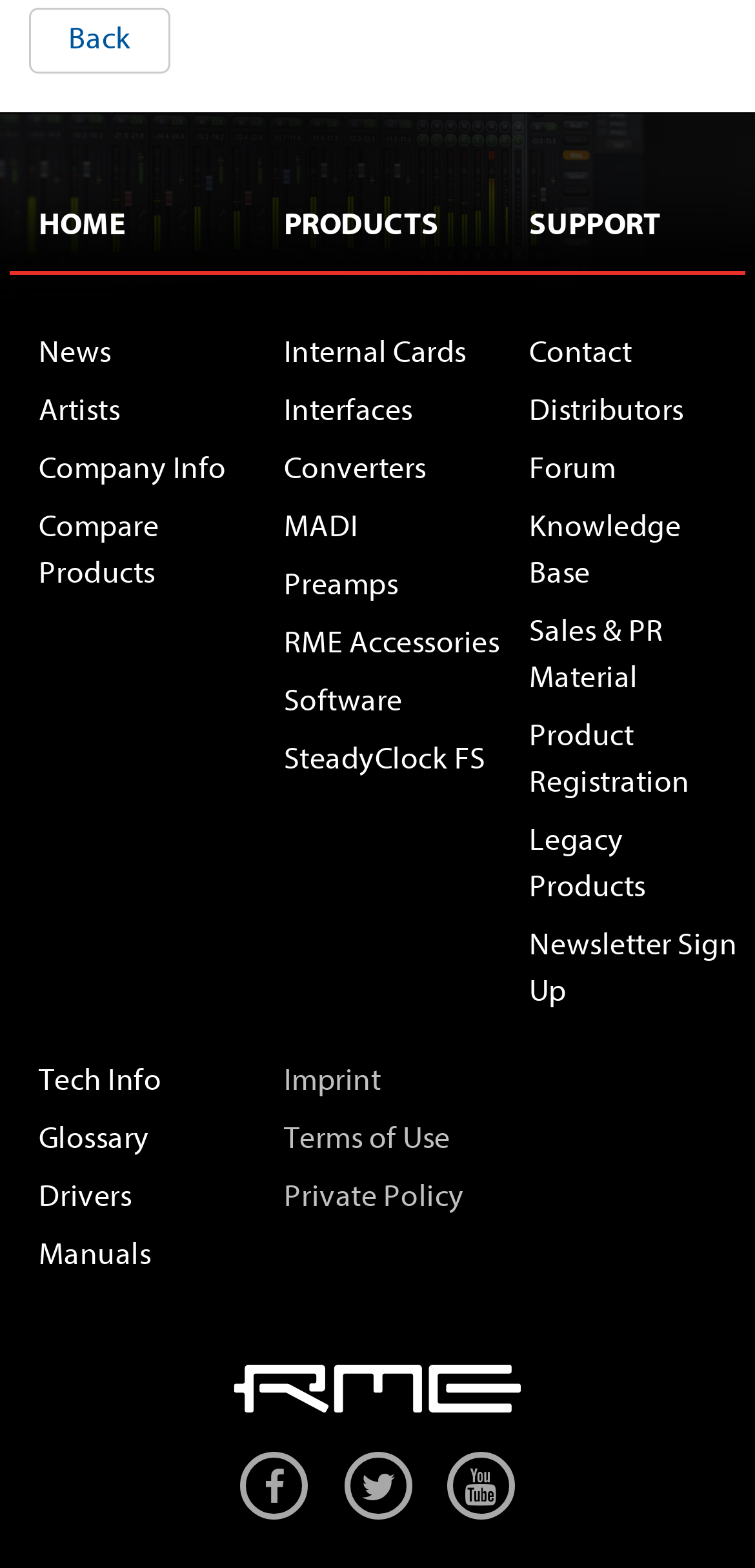Pinpoint the bounding box coordinates of the area that must be clicked to complete this instruction: "register a product".

[0.701, 0.458, 0.913, 0.509]